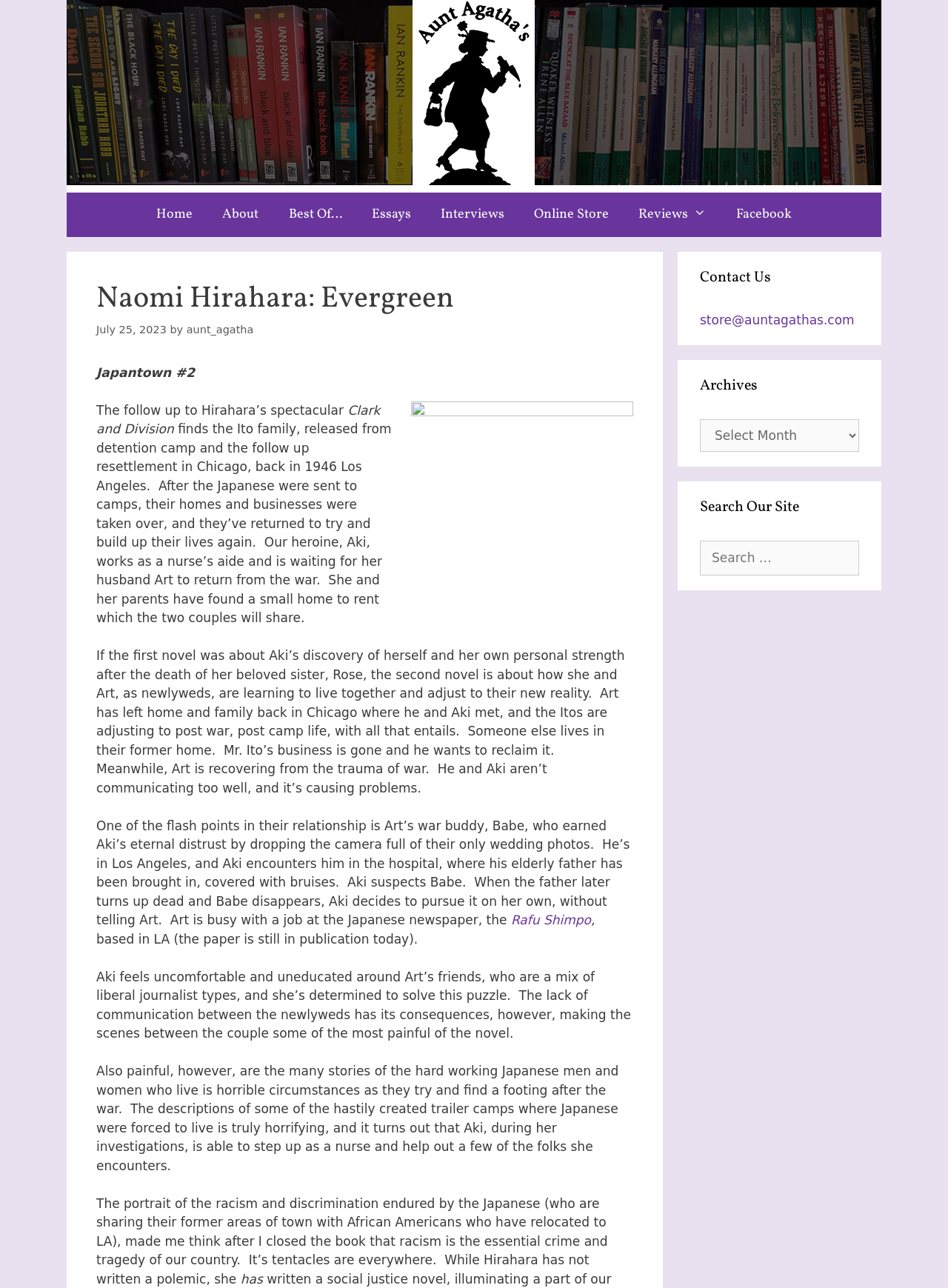Bounding box coordinates are given in the format (top-left x, top-left y, bottom-right x, bottom-right y). All values should be floating point numbers between 0 and 1. Provide the bounding box coordinate for the UI element described as: aunt_agatha

[0.197, 0.251, 0.267, 0.261]